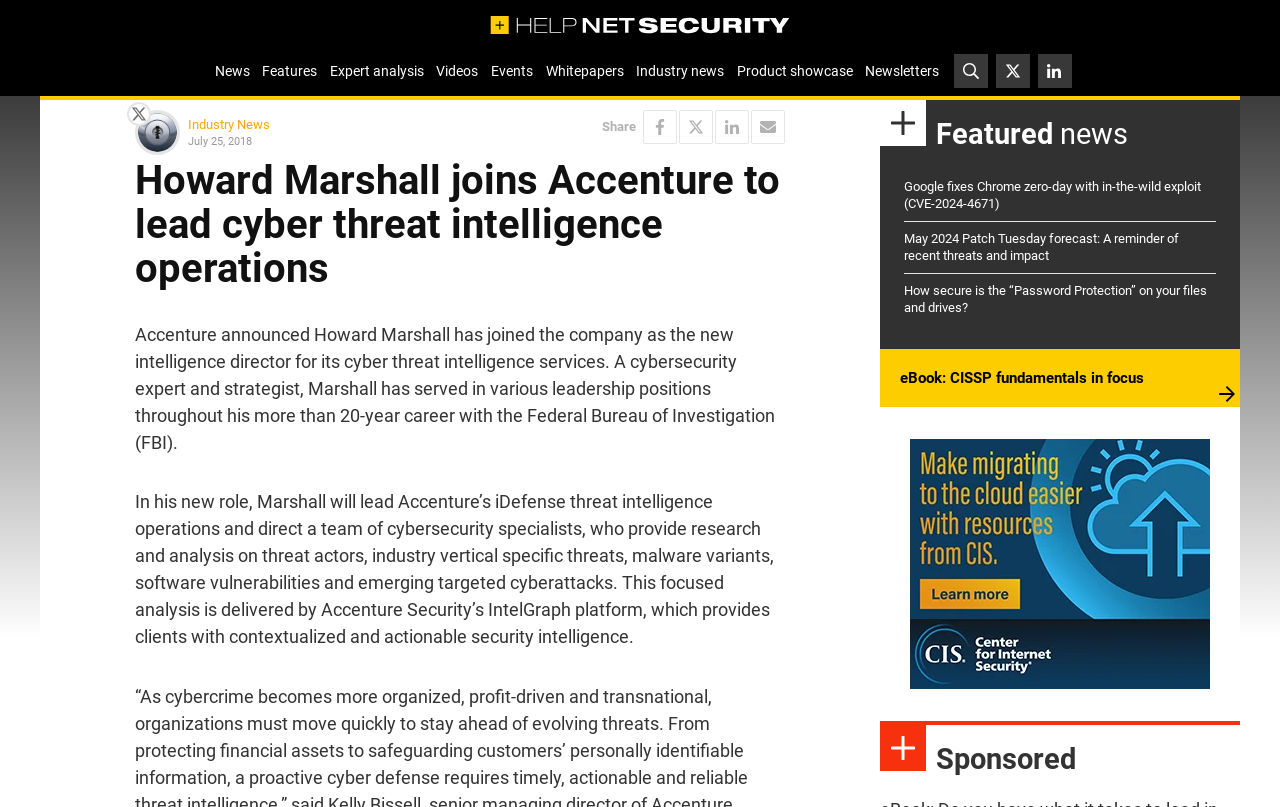Determine the bounding box coordinates (top-left x, top-left y, bottom-right x, bottom-right y) of the UI element described in the following text: Expert analysis

[0.253, 0.07, 0.336, 0.106]